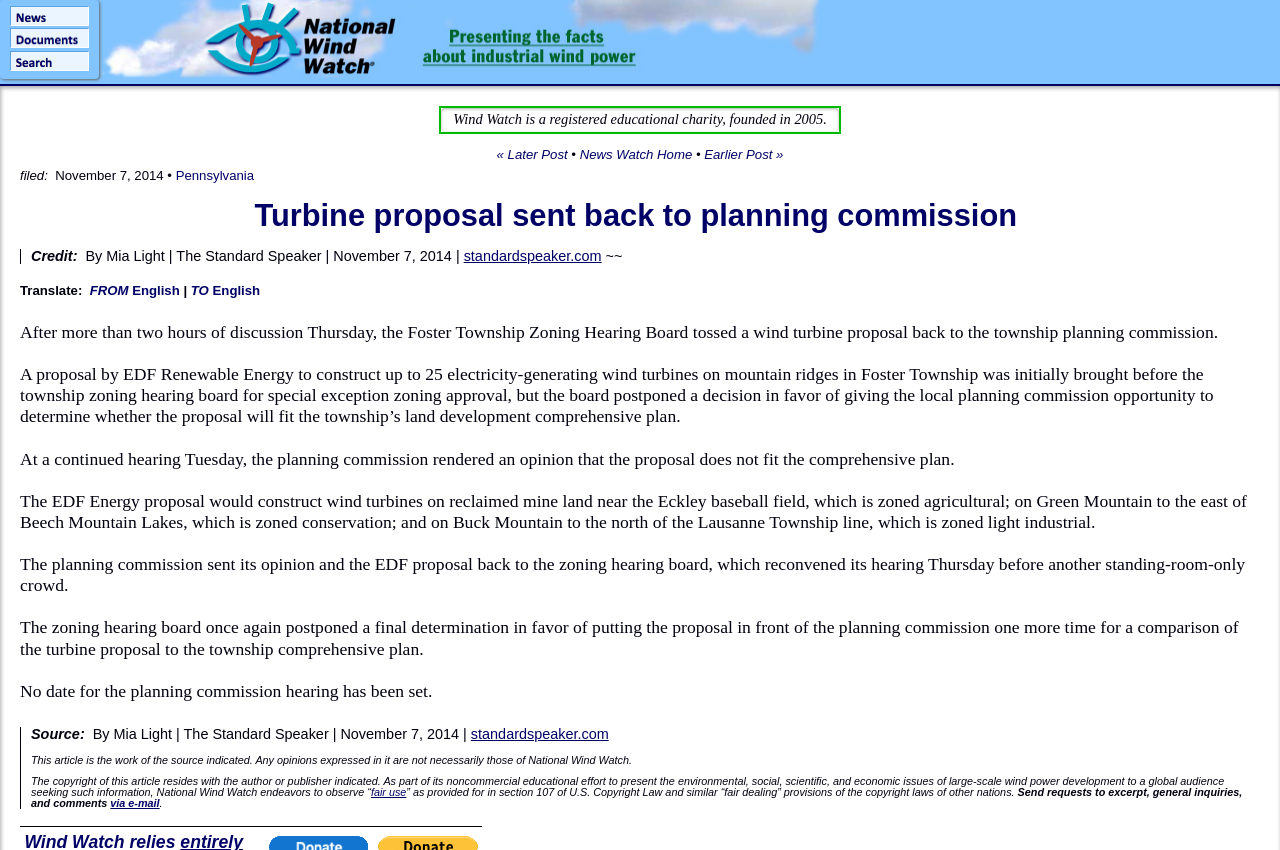What is the location of the proposed wind turbine project?
Refer to the image and provide a thorough answer to the question.

The question is asking about the location of the proposed wind turbine project. After analyzing the webpage, I found that the location of the project is Foster Township, which is mentioned in the text 'A proposal by EDF Renewable Energy to construct up to 25 electricity-generating wind turbines on mountain ridges in Foster Township...'.